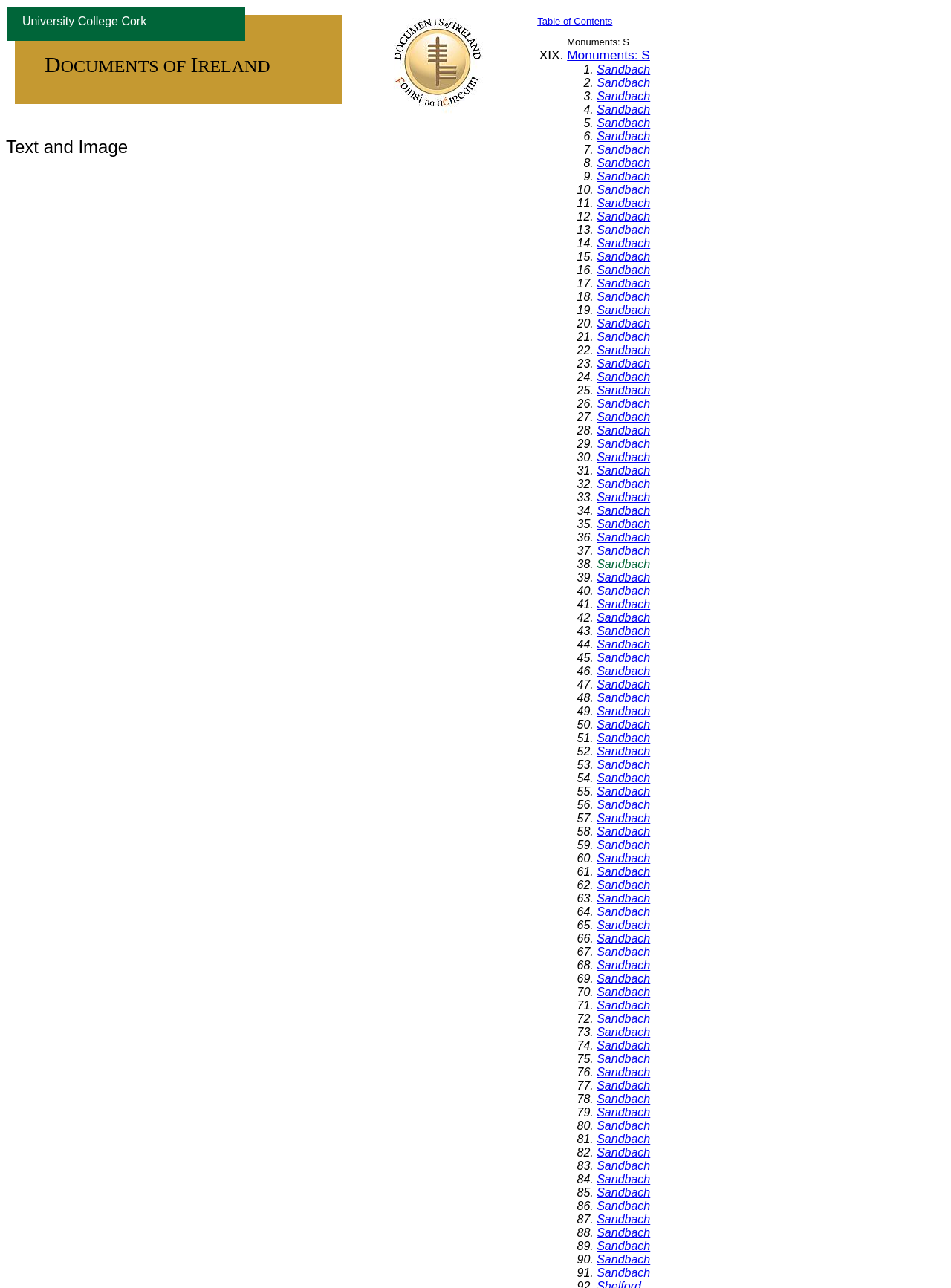How many list markers are there?
From the image, provide a succinct answer in one word or a short phrase.

37